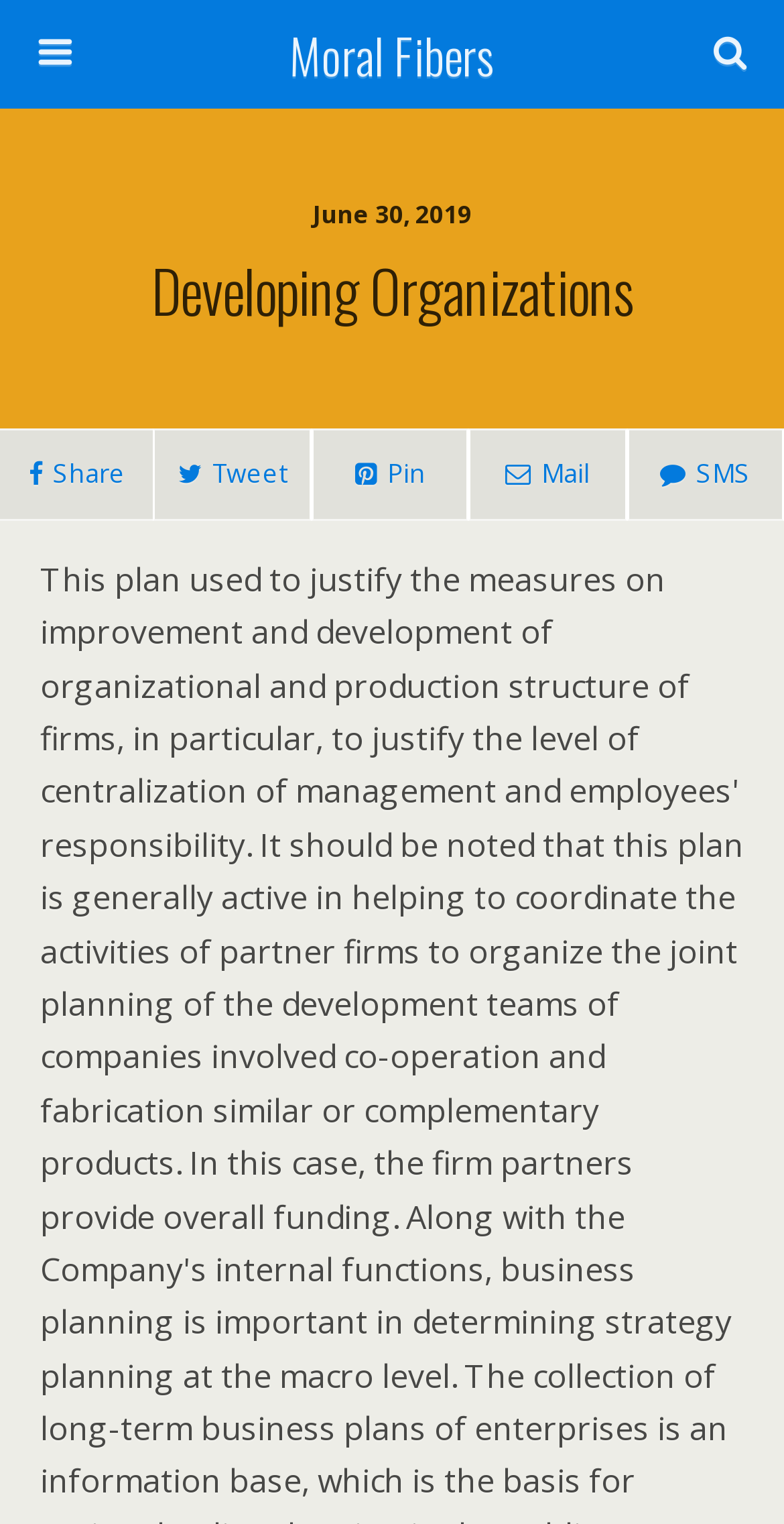Offer a detailed account of what is visible on the webpage.

The webpage is titled "Developing Organizations | Moral Fibers" and has a prominent link to "Moral Fibers" at the top, spanning almost the entire width of the page. Below this link, there is a search bar with a text box labeled "Search this website…" and a "Search" button to its right. 

Further down, there is a date "June 30, 2019" displayed, followed by a heading that reads "Developing Organizations", which stretches across the full width of the page. 

On the top-left side of the page, there are four social media links, each represented by an icon: Share, Tweet, Pin, and Mail, arranged horizontally in that order.